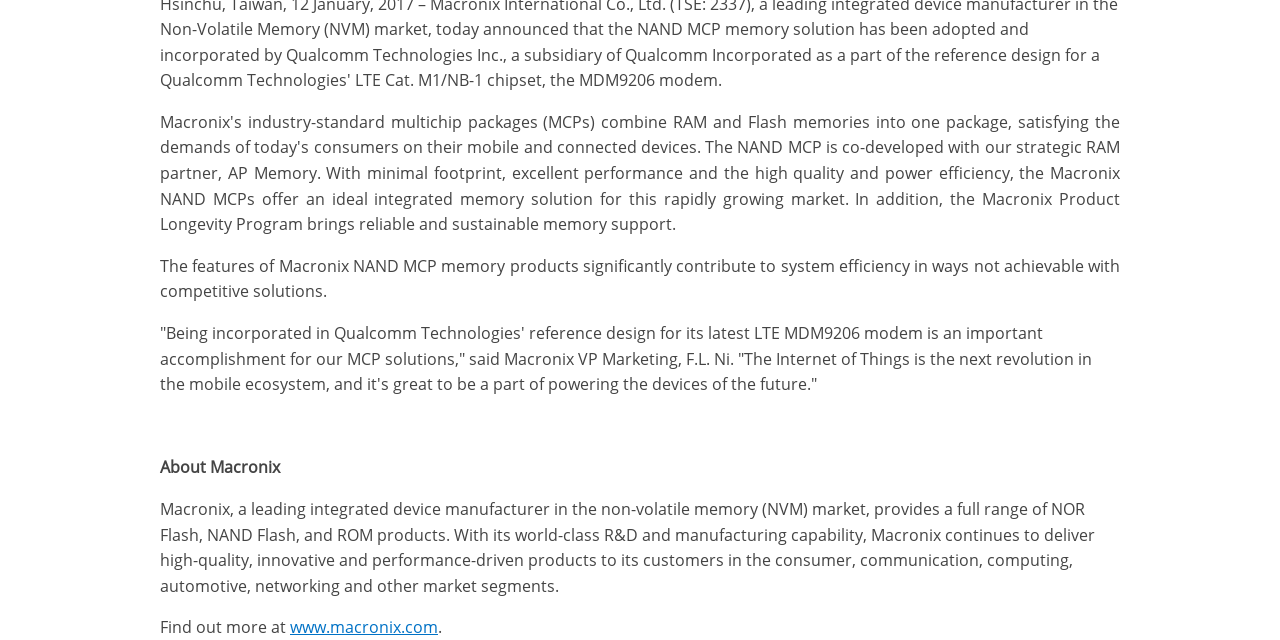Using the description "www.macronix.com", locate and provide the bounding box of the UI element.

[0.227, 0.963, 0.342, 0.997]